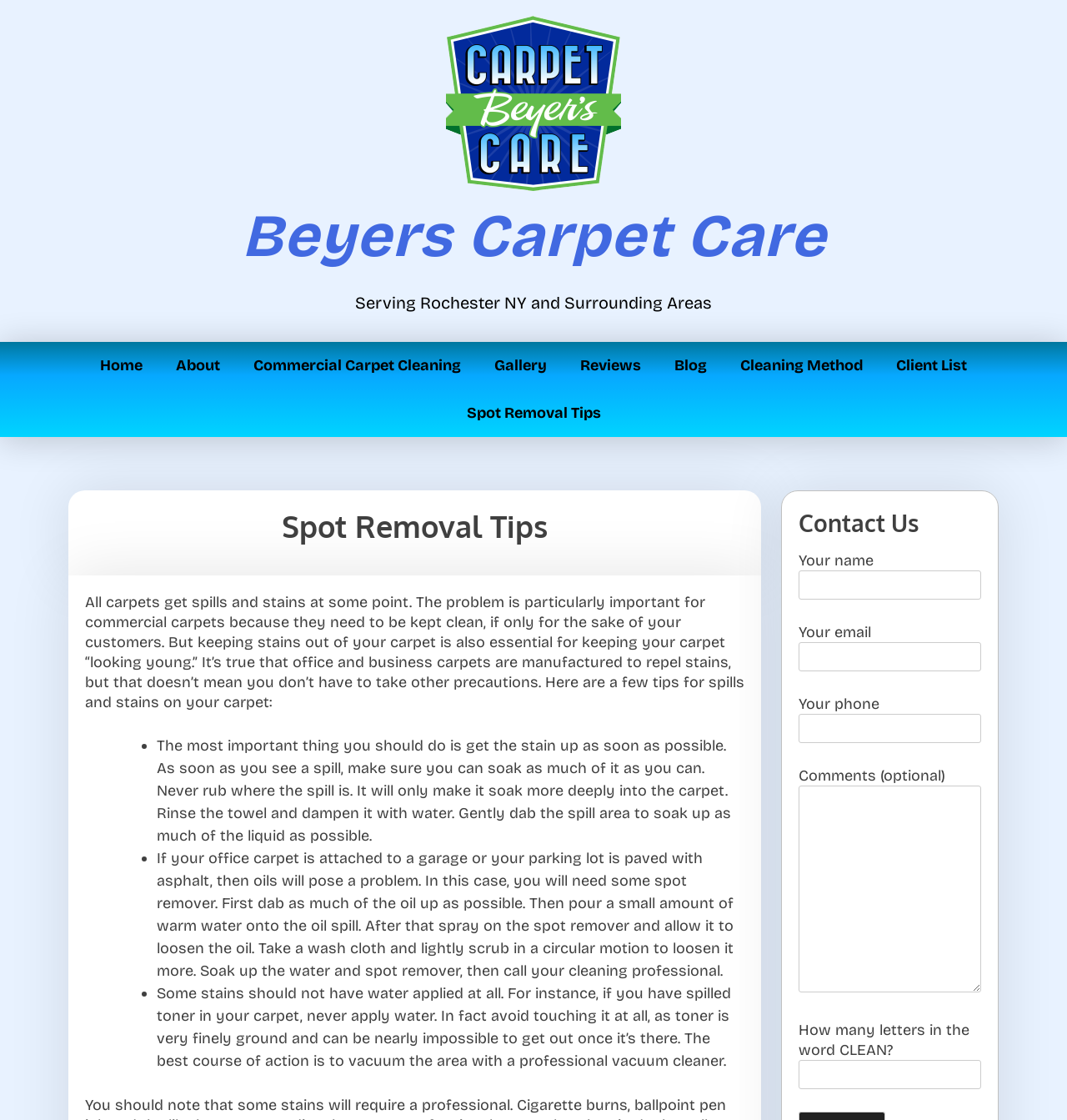Please provide the bounding box coordinates for the UI element as described: "parent_node: Beyers Carpet Care". The coordinates must be four floats between 0 and 1, represented as [left, top, right, bottom].

[0.418, 0.014, 0.582, 0.177]